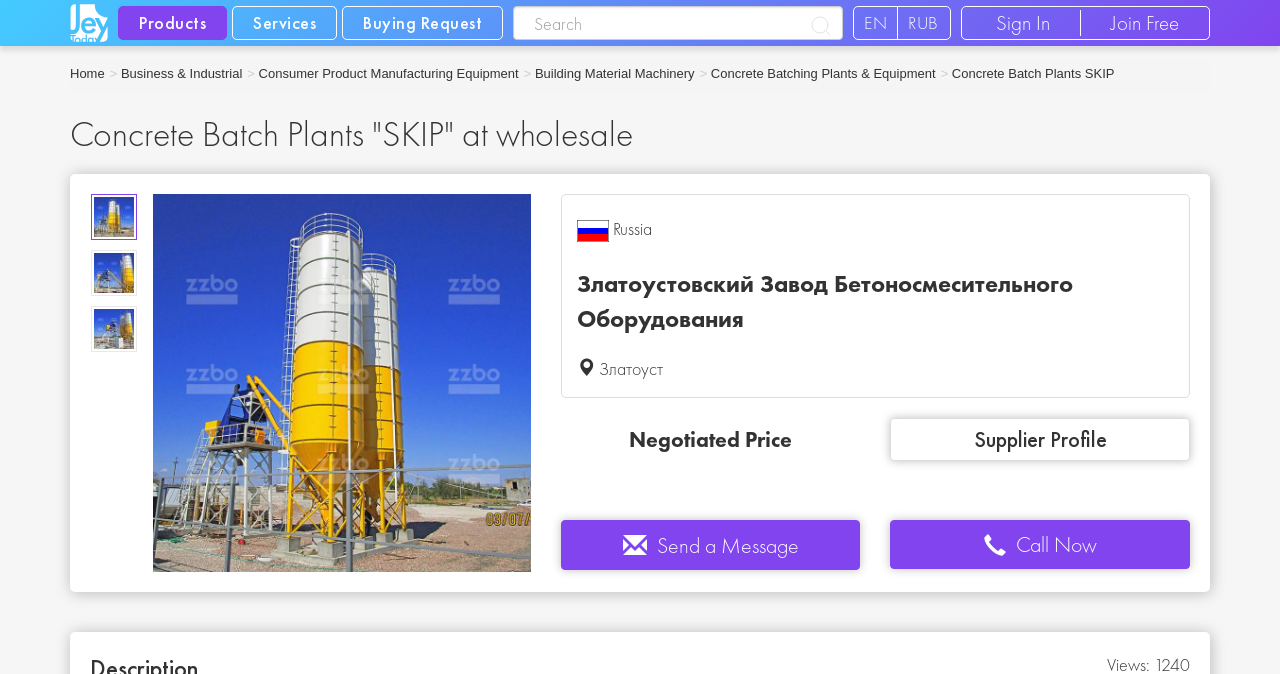Give the bounding box coordinates for this UI element: "Consumer Product Manufacturing Equipment". The coordinates should be four float numbers between 0 and 1, arranged as [left, top, right, bottom].

[0.202, 0.092, 0.405, 0.122]